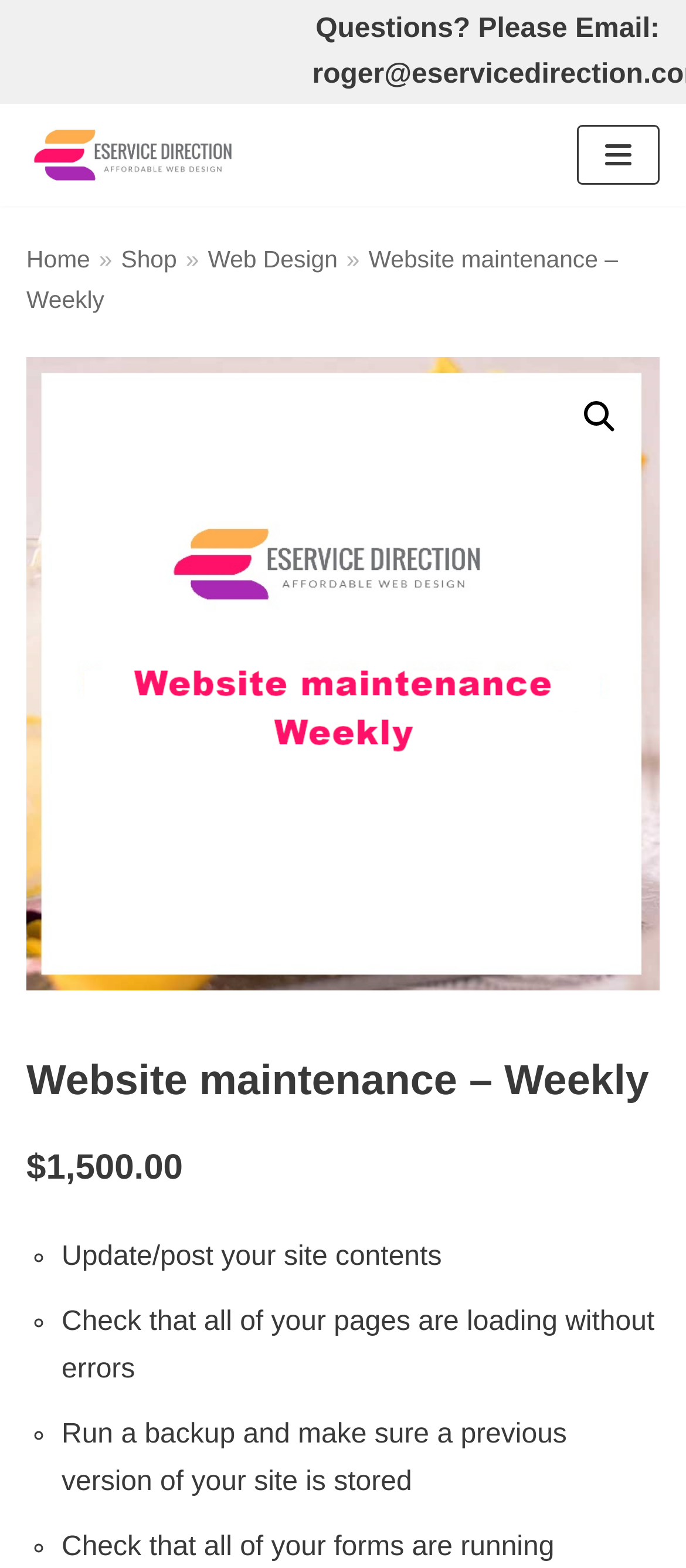Detail the features and information presented on the webpage.

The webpage is about website maintenance and affordable web design services in the Inland Empire. At the top left, there is a "Skip to content" link. Next to it, there is a link to "Affordable web design in Inland Empire". On the top right, a "Navigation Menu" button is located, which contains links to "Home", "Shop", "Web Design", and a search icon. Below the navigation menu, there is a large heading that reads "Website maintenance – Weekly".

Below the heading, there is a figure that takes up most of the width of the page, containing an image and a link to "Website maintenance". Underneath the figure, there is a section that appears to be a pricing description, with a dollar sign and a price of "$1,500.00" listed. 

Following the pricing section, there is a list of three items, each marked with a bullet point, that describe the website maintenance services. The list items include "Update/post your site contents", "Check that all of your pages are loading without errors", and "Run a backup and make sure a previous version of your site is stored".